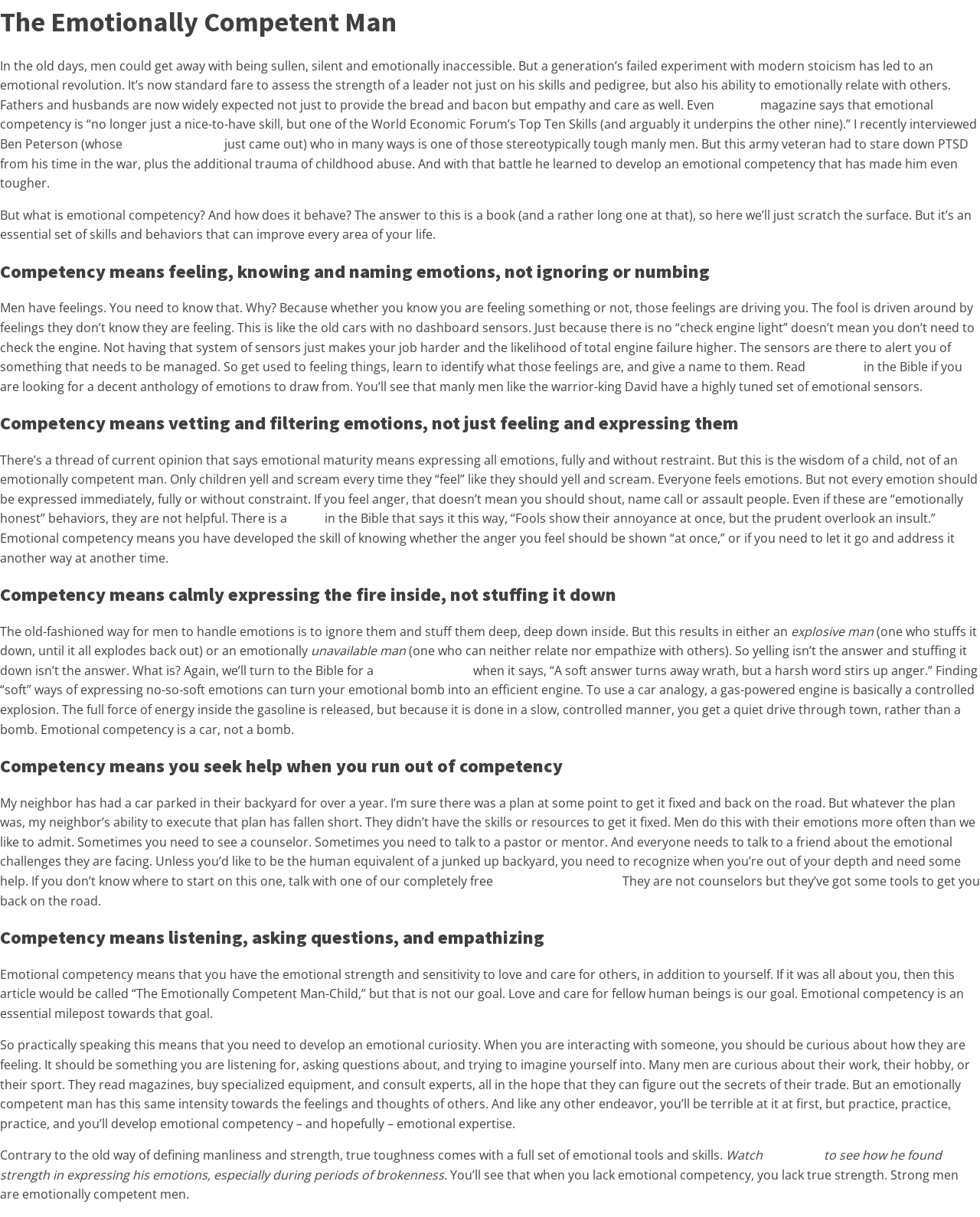What is the topic of the article?
Please answer using one word or phrase, based on the screenshot.

Emotional Competency